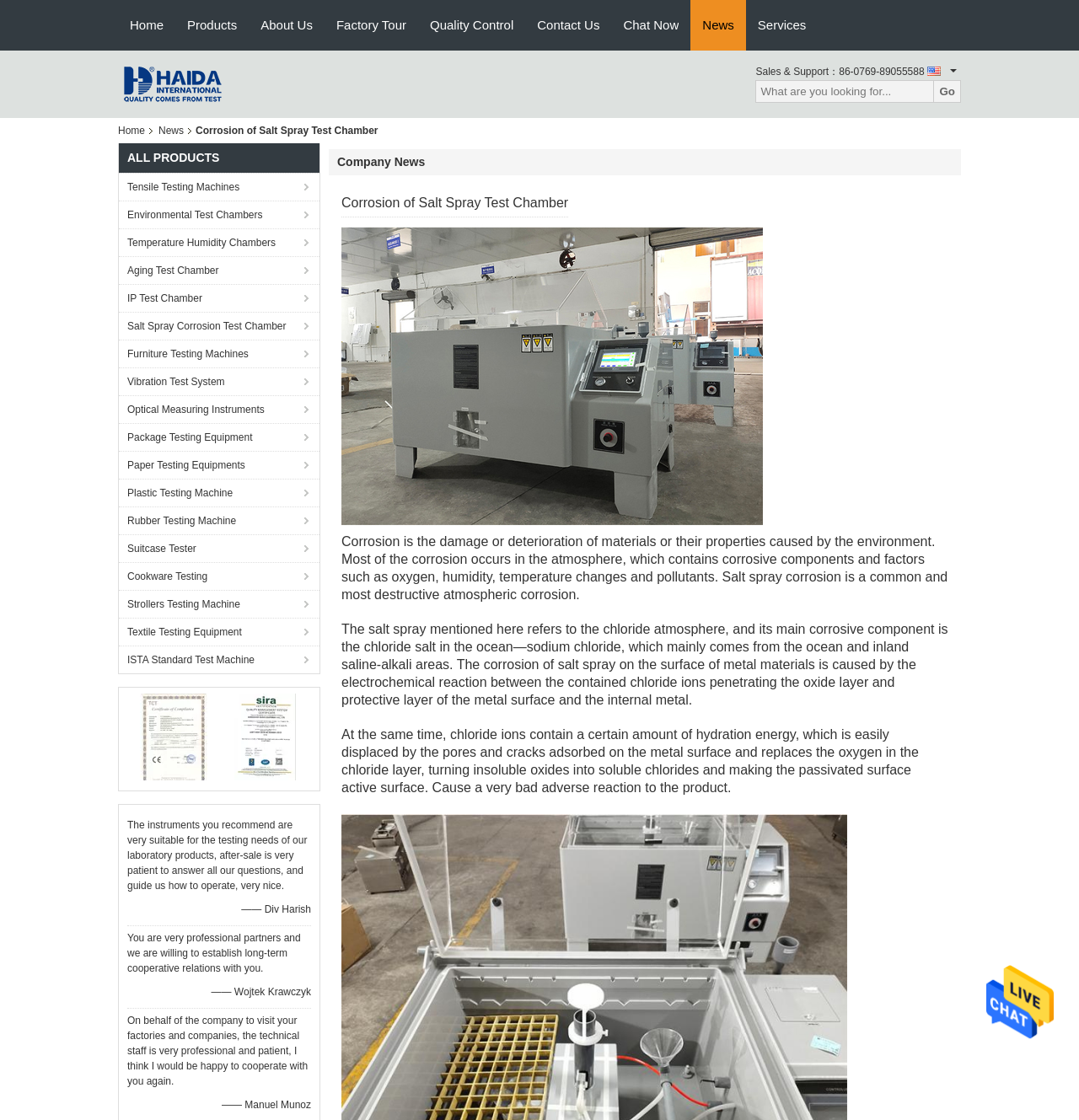Describe in detail what you see on the webpage.

The webpage is about China Dongguan Haida Equipment Co., LTD, a company that provides testing equipment and services. At the top of the page, there is a navigation menu with links to different sections of the website, including "Home", "Products", "About Us", "Factory Tour", "Quality Control", "Contact Us", "News", and "Services". Below the navigation menu, there is a search bar with a "Go" button.

The main content of the page is about corrosion of salt spray test chambers. There is a heading that reads "Corrosion of Salt Spray Test Chamber" followed by a list of links to different types of testing equipment, including tensile testing machines, environmental test chambers, and temperature humidity chambers.

Below the list of links, there are three customer testimonials with images of certifications from China Dongguan Haida Equipment Co., LTD. The testimonials are from satisfied customers who have used the company's testing equipment and services.

Further down the page, there is a section titled "Company News" with a subheading "Corrosion of Salt Spray Test Chamber". This section provides information about corrosion, including its definition, causes, and effects on metal materials. The text explains that corrosion is a common and destructive atmospheric corrosion caused by the environment, and that salt spray corrosion is a type of corrosion that occurs in chloride atmospheres.

At the bottom of the page, there is a link to the company's latest news about corrosion of salt spray test chambers, along with an image. There are also several static text elements with information about the company's products and services.